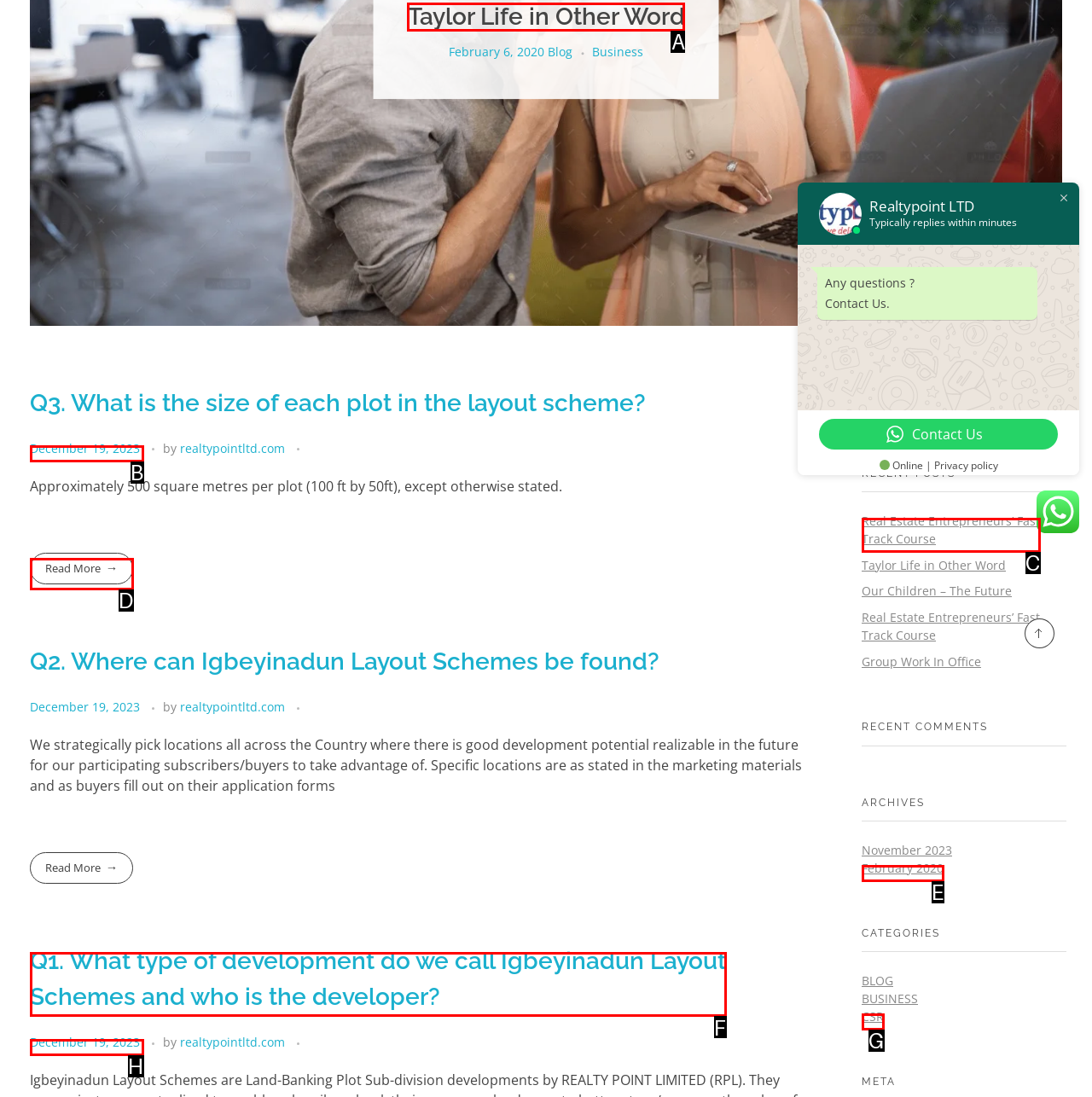Using the provided description: Taylor Life in Other Word, select the HTML element that corresponds to it. Indicate your choice with the option's letter.

A